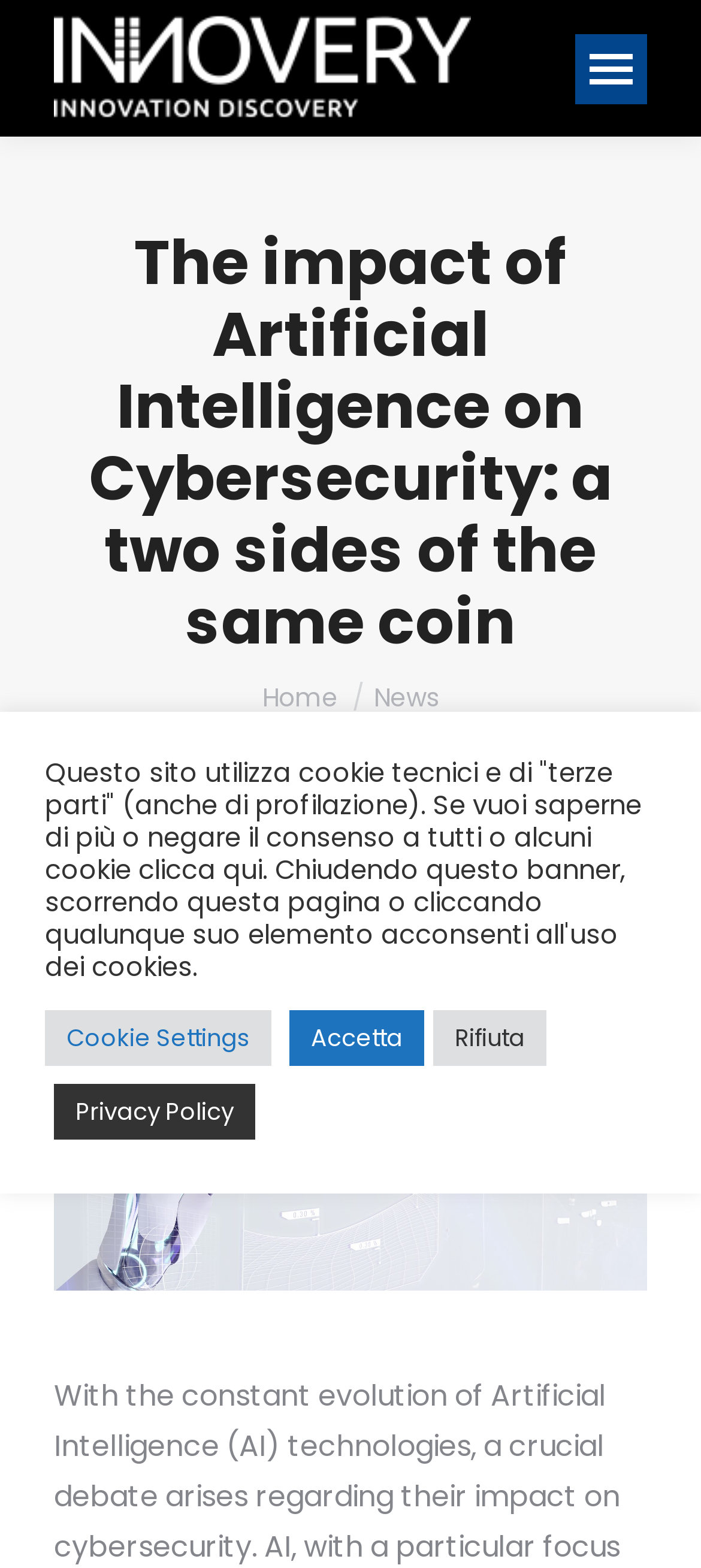Determine the bounding box coordinates of the clickable region to execute the instruction: "View the Privacy Policy". The coordinates should be four float numbers between 0 and 1, denoted as [left, top, right, bottom].

[0.077, 0.691, 0.364, 0.727]